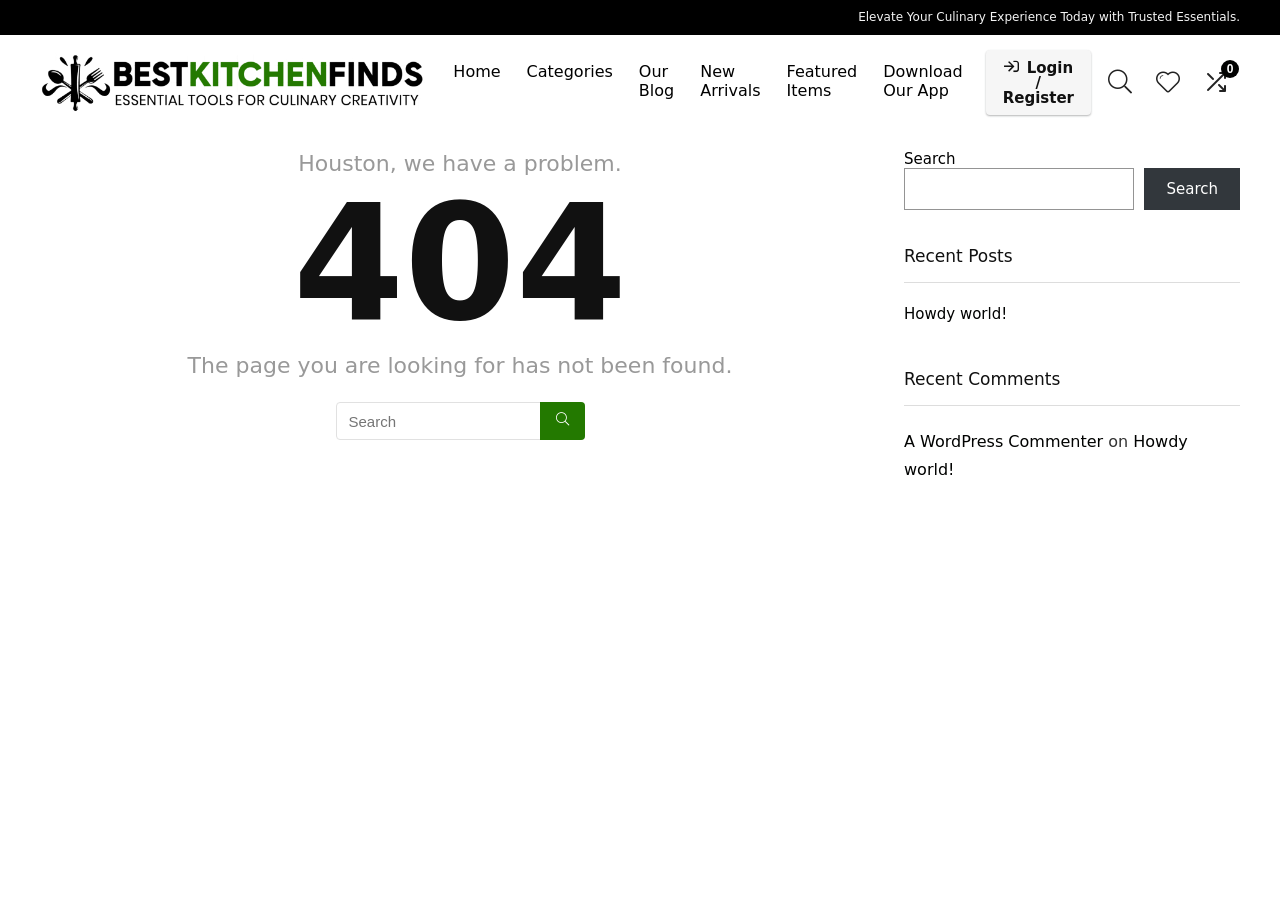Using details from the image, please answer the following question comprehensively:
How many search boxes are there on the page?

There are two search boxes on the page, one located below the error message, and another located in the sidebar on the right-hand side of the page, both allowing users to search for content on the website.